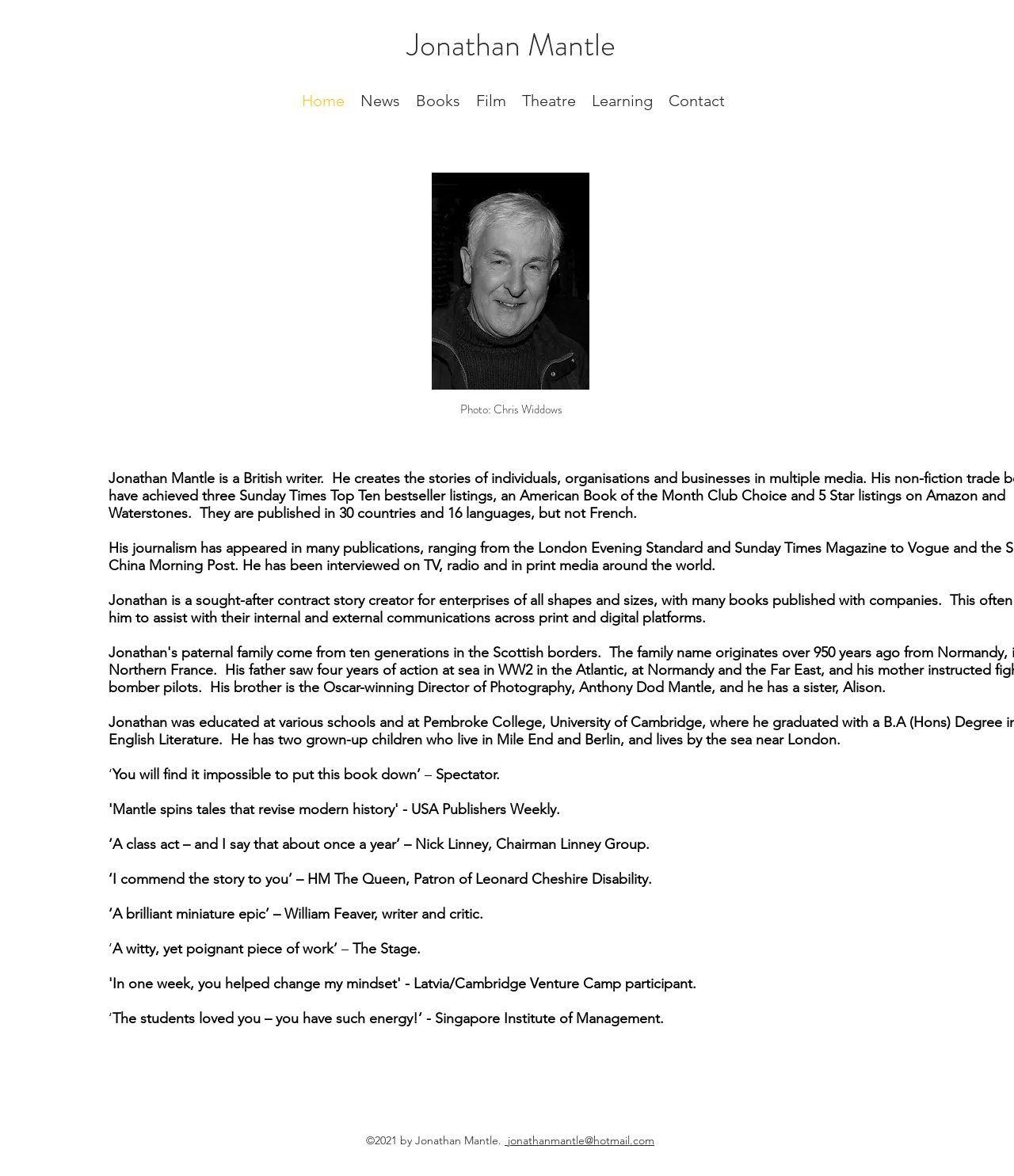Determine the bounding box coordinates in the format (top-left x, top-left y, bottom-right x, bottom-right y). Ensure all values are floating point numbers between 0 and 1. Identify the bounding box of the UI element described by: Jonathan Mantle

[0.401, 0.019, 0.607, 0.057]